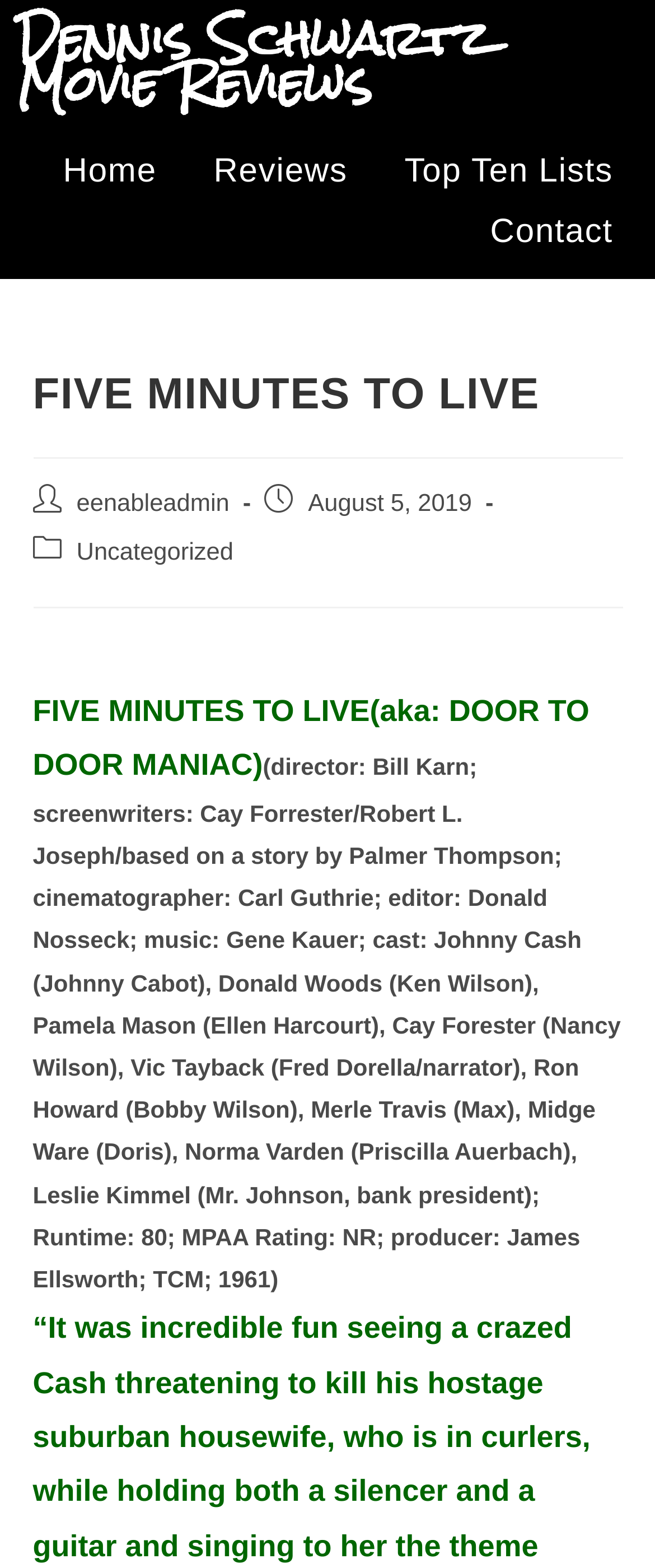What is the title of the movie being reviewed?
Please provide a full and detailed response to the question.

The title of the movie being reviewed can be found in the heading element with the text 'FIVE MINUTES TO LIVE' which is located at the top of the webpage.